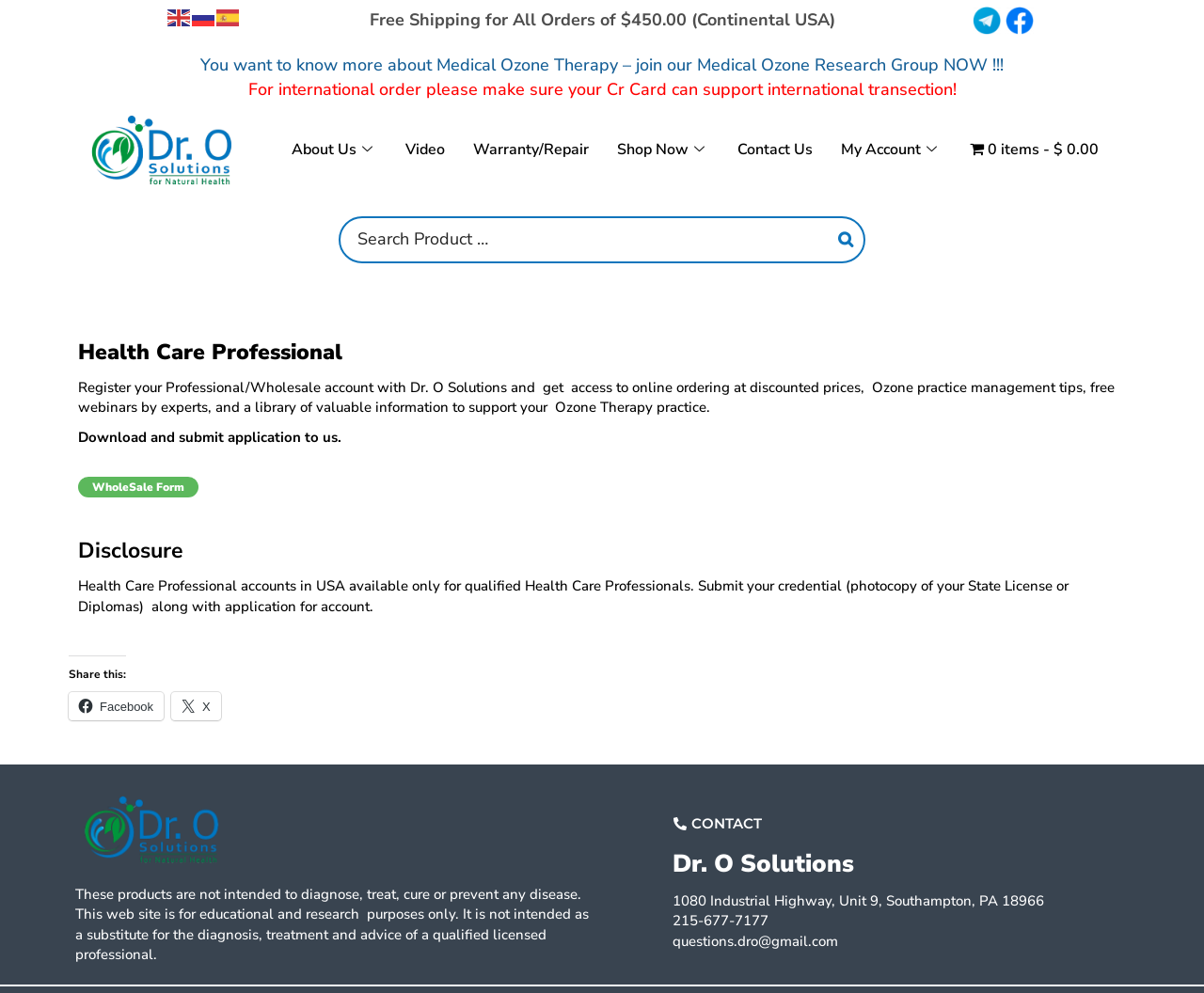Look at the image and write a detailed answer to the question: 
What is the purpose of registering a Professional/Wholesale account?

The webpage states that registering a Professional/Wholesale account with Dr. O Solutions provides access to online ordering at discounted prices, ozone practice management tips, free webinars by experts, and a library of valuable information to support ozone therapy practice.